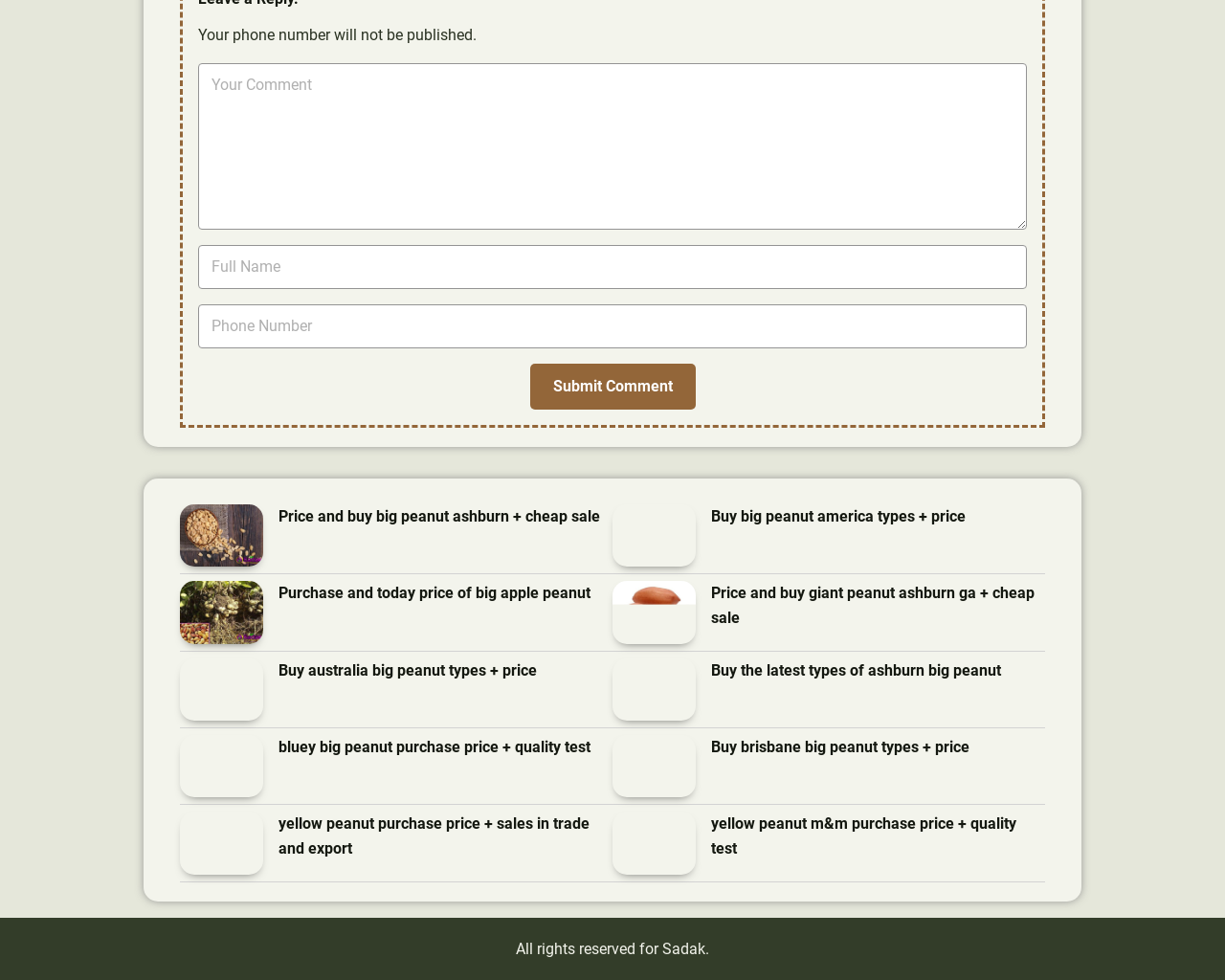Review the image closely and give a comprehensive answer to the question: What is the position of the 'Submit Comment' button?

The 'Submit Comment' button has a y-coordinate of 0.371, which is greater than the y-coordinates of the textboxes. This suggests that the button is positioned below the textboxes on the webpage.